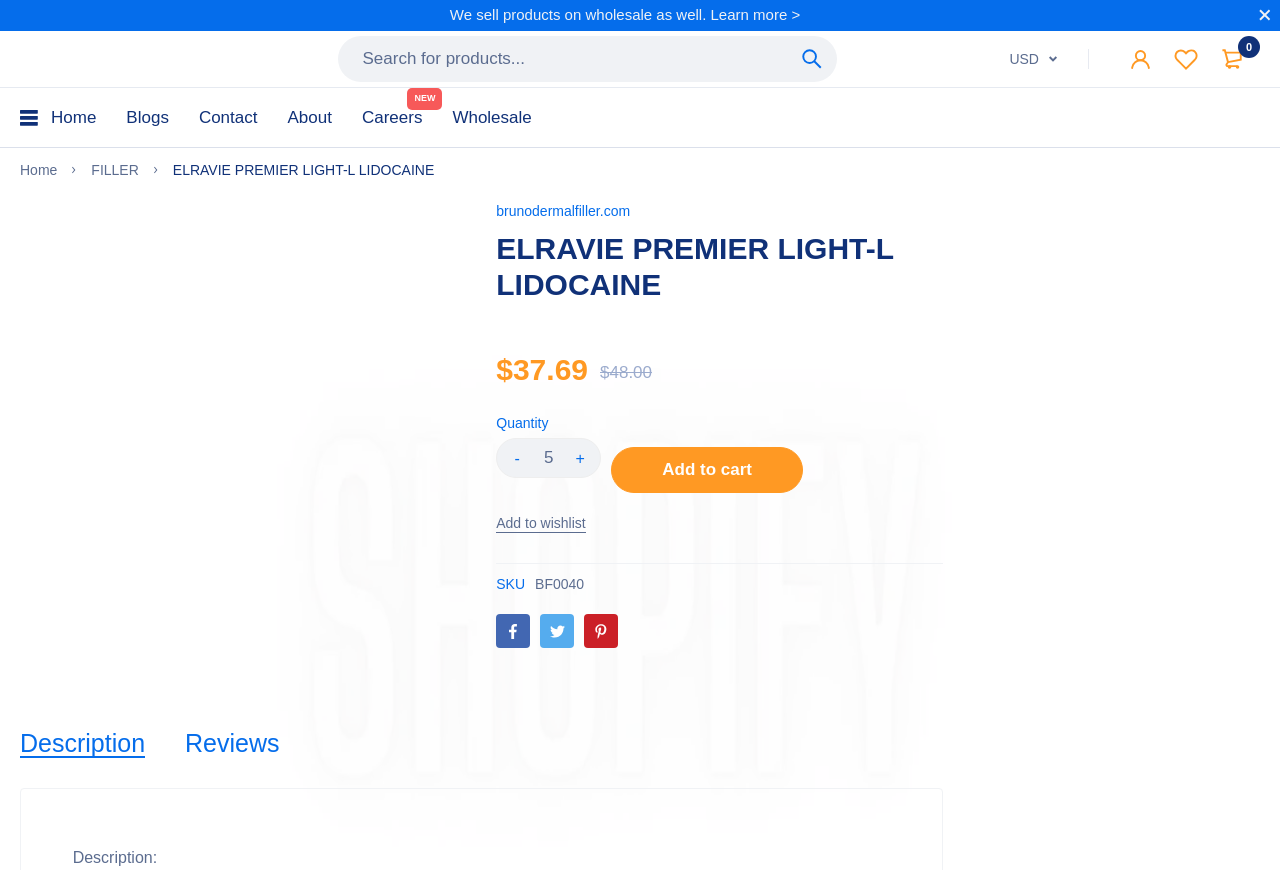Provide the bounding box coordinates of the HTML element this sentence describes: "title="brunodermalfiller.com"".

[0.016, 0.054, 0.148, 0.081]